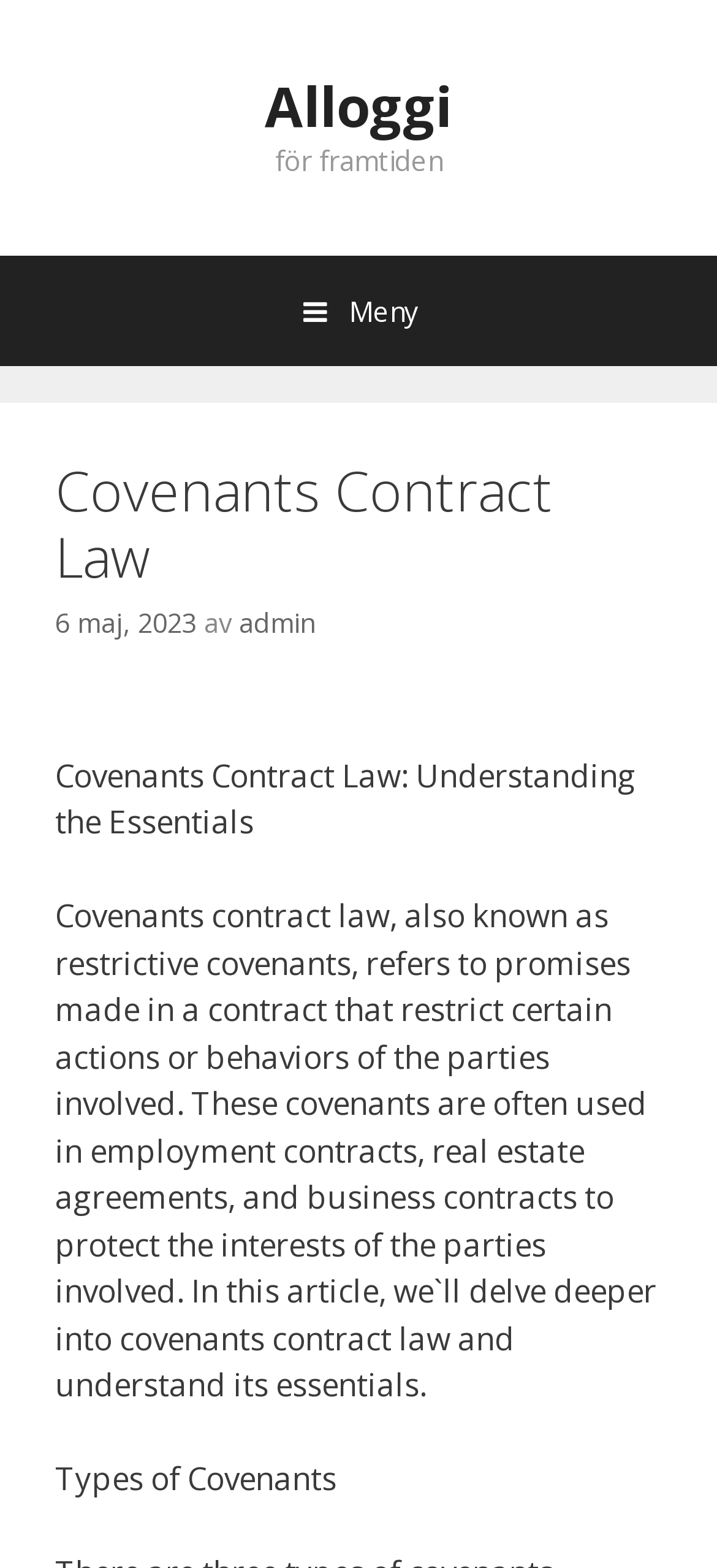What is the topic of the article?
Using the image, provide a detailed and thorough answer to the question.

The topic of the article can be determined by reading the heading 'Covenants Contract Law: Understanding the Essentials' and the subsequent text that explains the concept of covenants contract law.